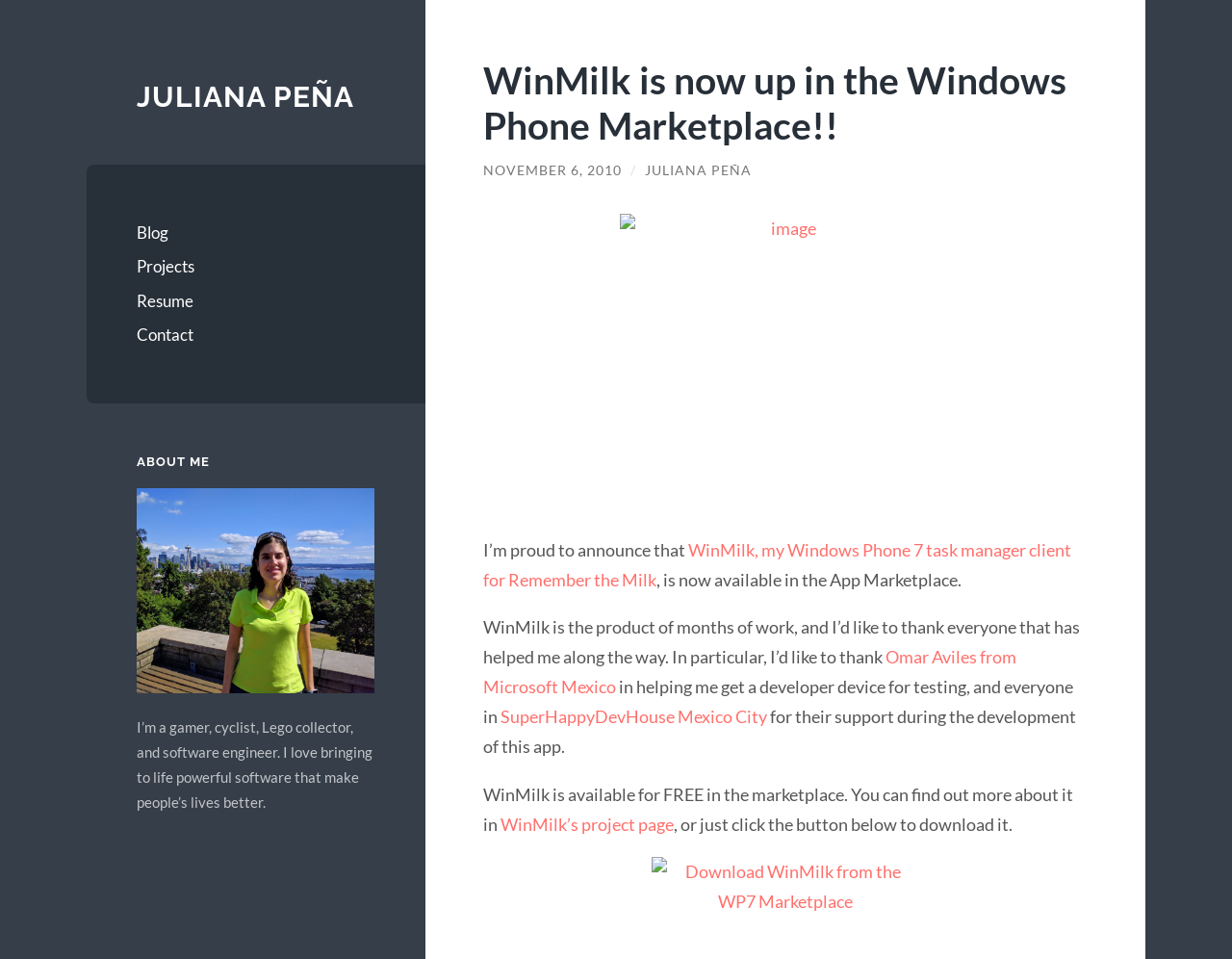Ascertain the bounding box coordinates for the UI element detailed here: "Juliana Peña". The coordinates should be provided as [left, top, right, bottom] with each value being a float between 0 and 1.

[0.111, 0.083, 0.288, 0.118]